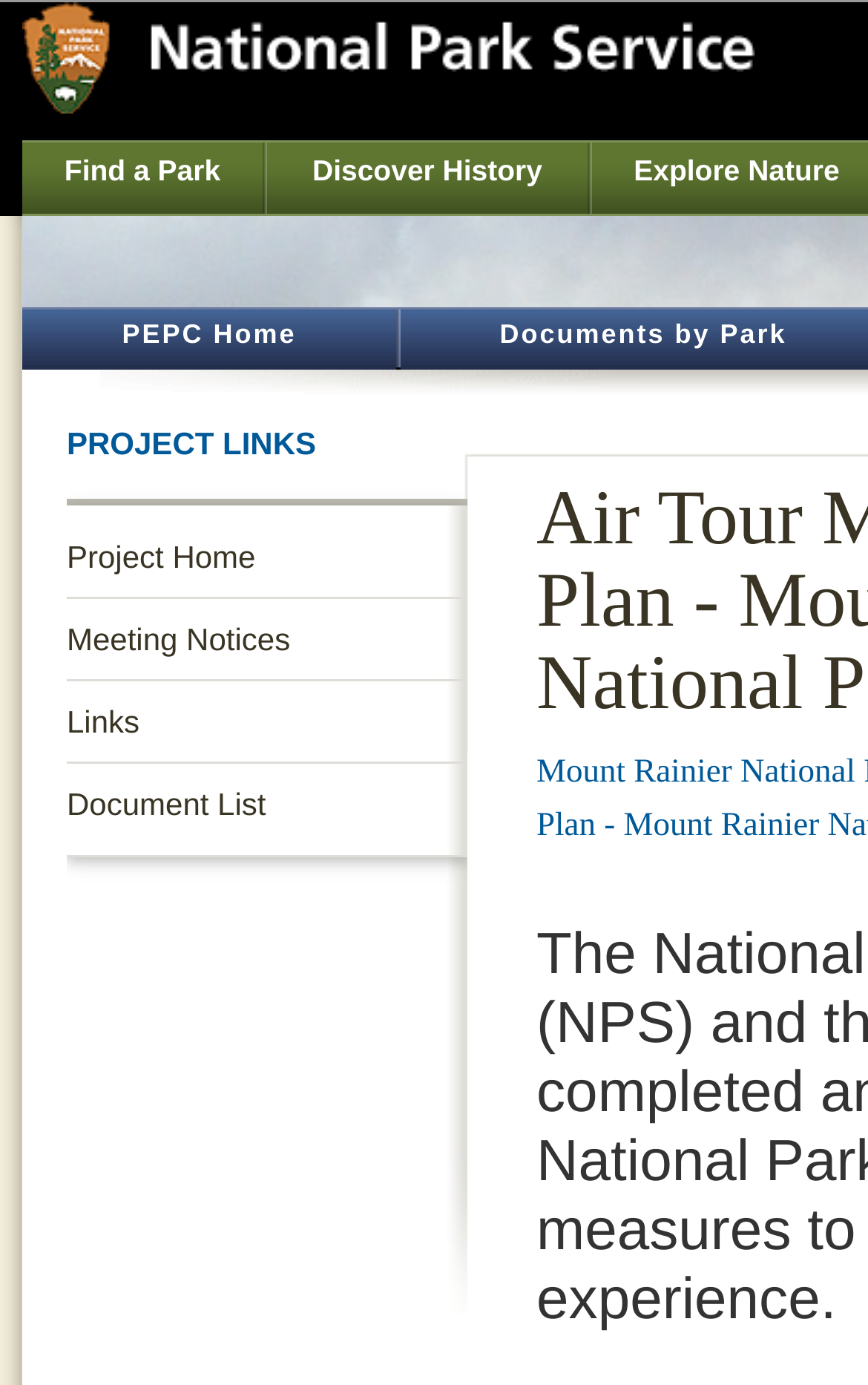Given the element description "Find a Park", identify the bounding box of the corresponding UI element.

[0.026, 0.103, 0.303, 0.154]